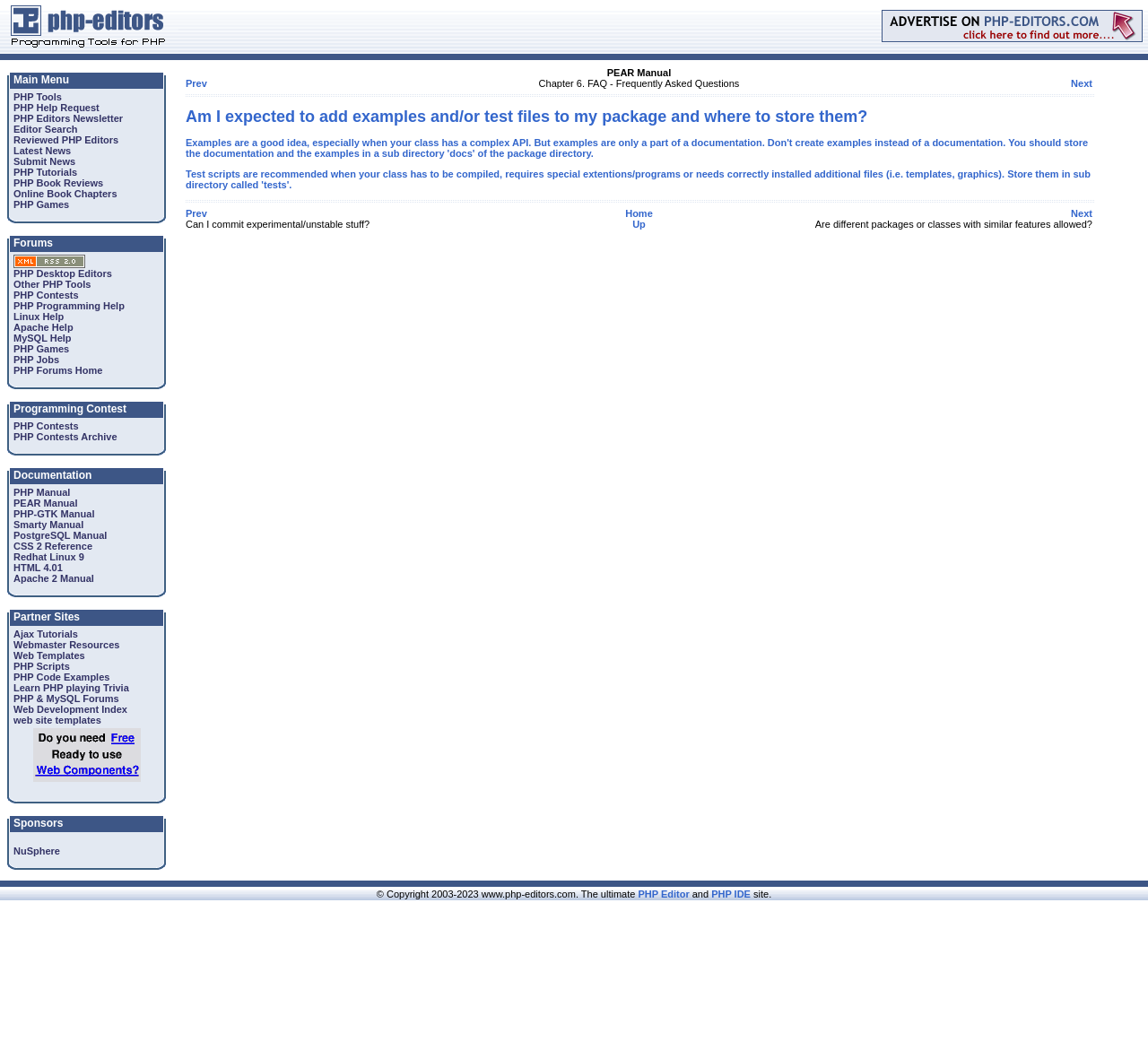Determine the bounding box coordinates for the element that should be clicked to follow this instruction: "Read the article about using propane camping stove indoors". The coordinates should be given as four float numbers between 0 and 1, in the format [left, top, right, bottom].

None